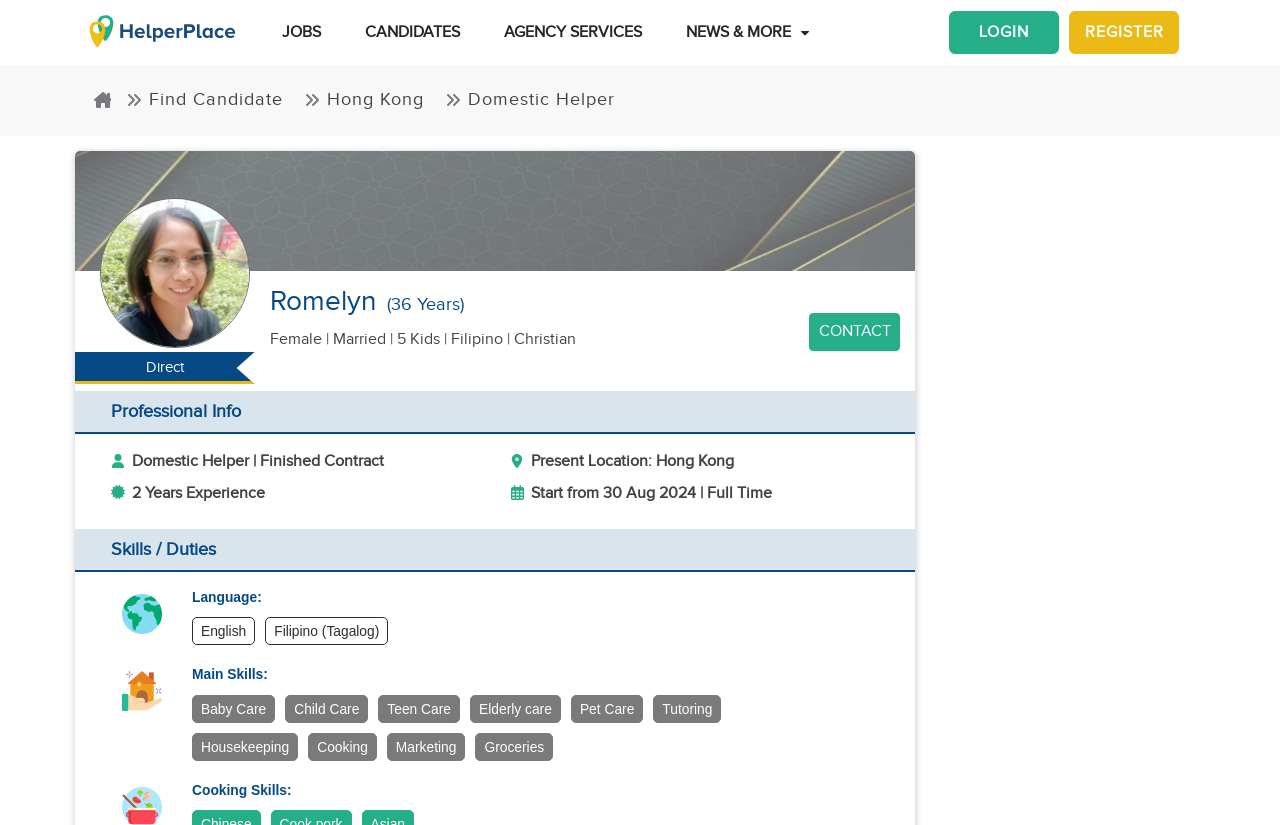Please find the bounding box coordinates of the element that must be clicked to perform the given instruction: "Find a candidate". The coordinates should be four float numbers from 0 to 1, i.e., [left, top, right, bottom].

[0.098, 0.108, 0.226, 0.133]